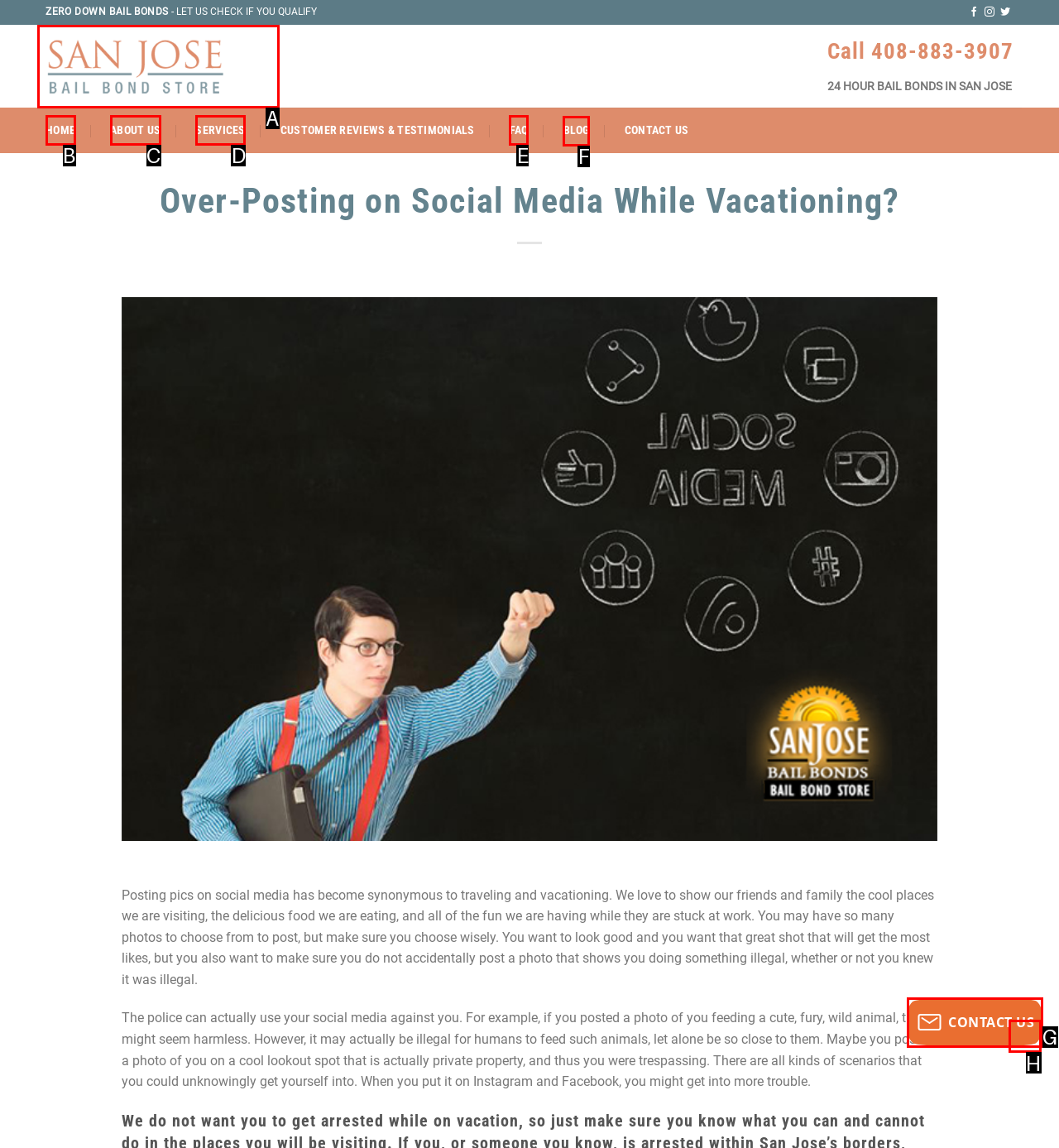Which UI element should be clicked to perform the following task: Read the blog? Answer with the corresponding letter from the choices.

F